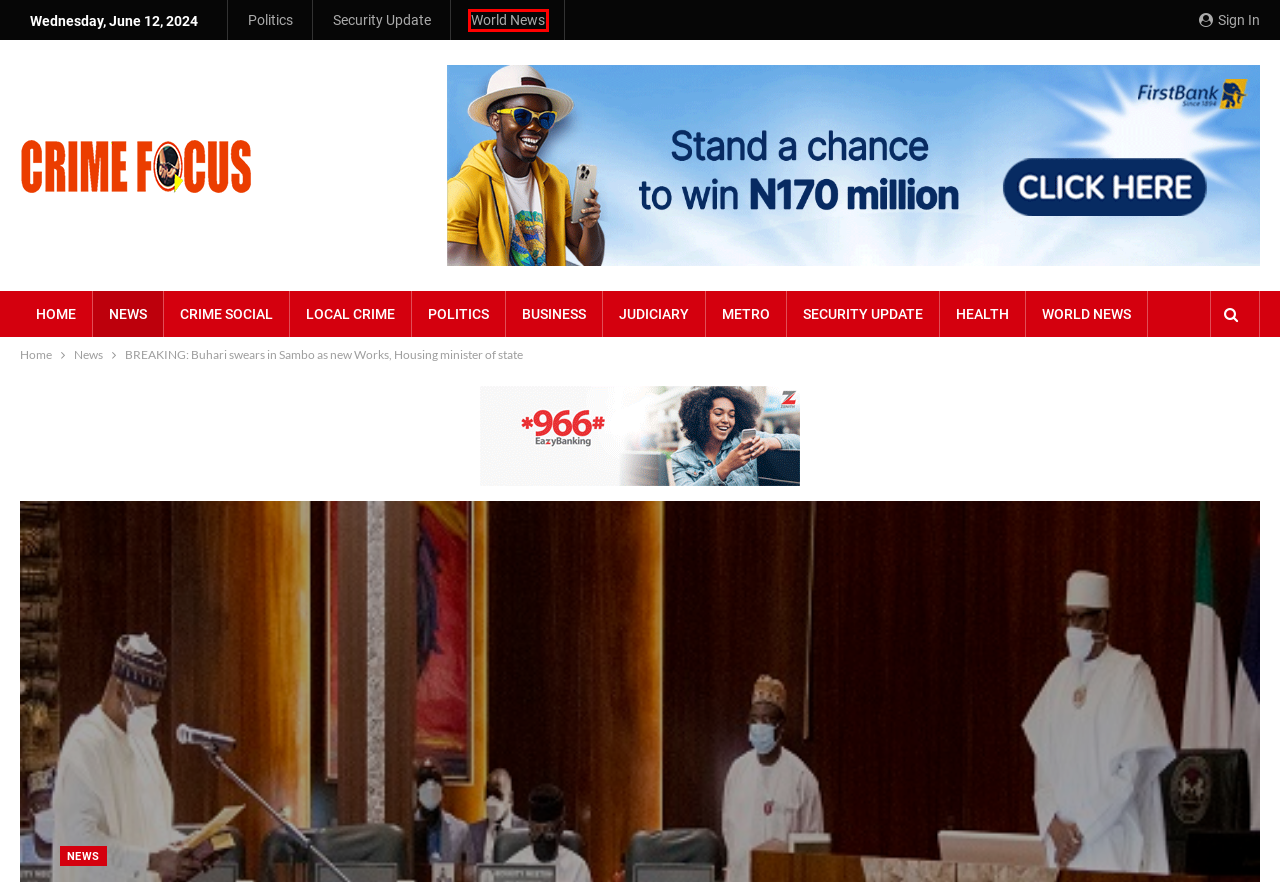Given a screenshot of a webpage with a red bounding box around a UI element, please identify the most appropriate webpage description that matches the new webpage after you click on the element. Here are the candidates:
A. Crime Focus News – No To Crime
B. Security Update – Crime Focus News
C. Metro – Crime Focus News
D. Business – Crime Focus News
E. Zenith Bank - In your best interest
F. FirstBank WinBig Promo - First Bank of Nigeria
G. Judiciary – Crime Focus News
H. World News – Crime Focus News

H